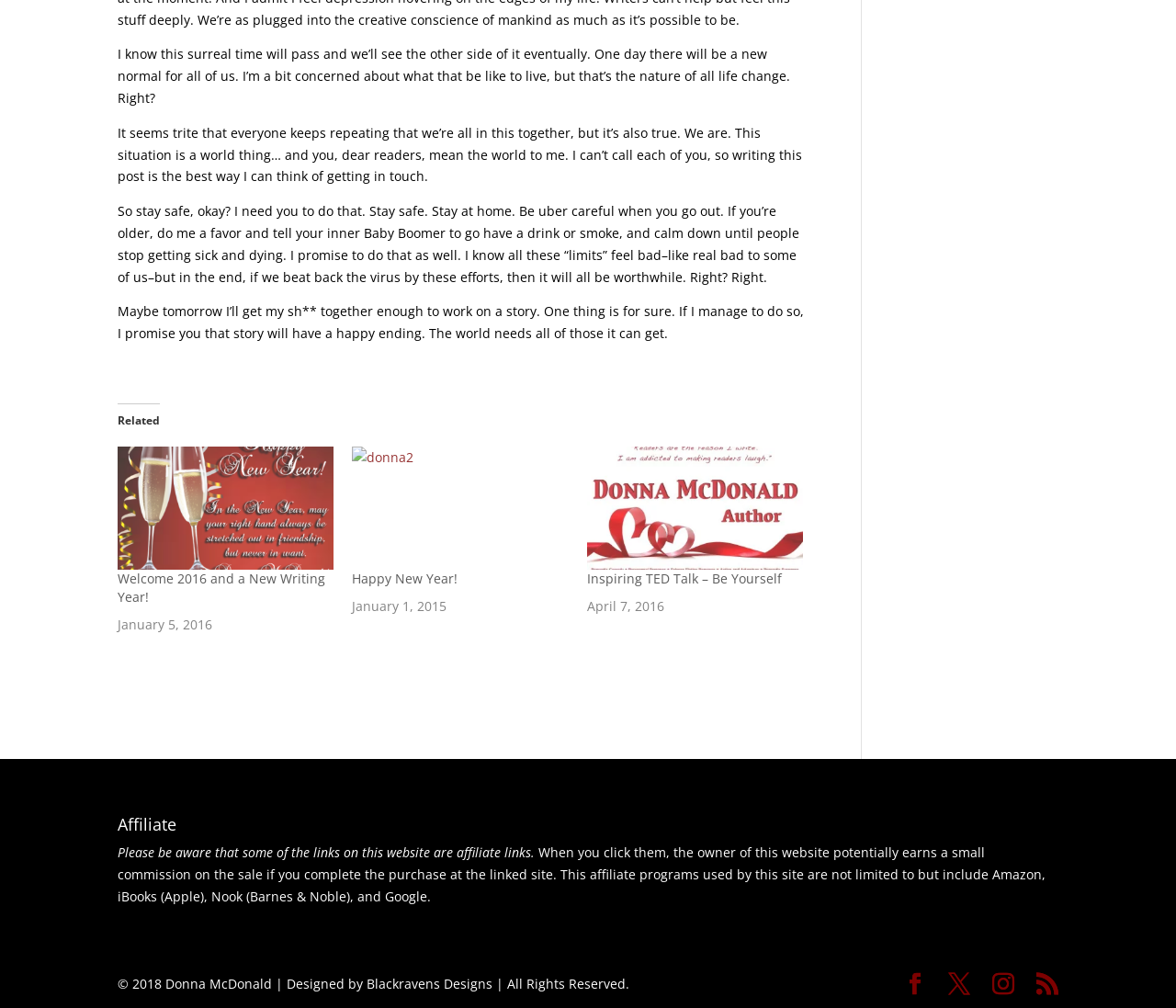What is the author's concern about the new normal?
Could you please answer the question thoroughly and with as much detail as possible?

The author expresses concern about what the new normal will be like to live in the first StaticText element, indicating that they are worried about the future and how it will affect their life.